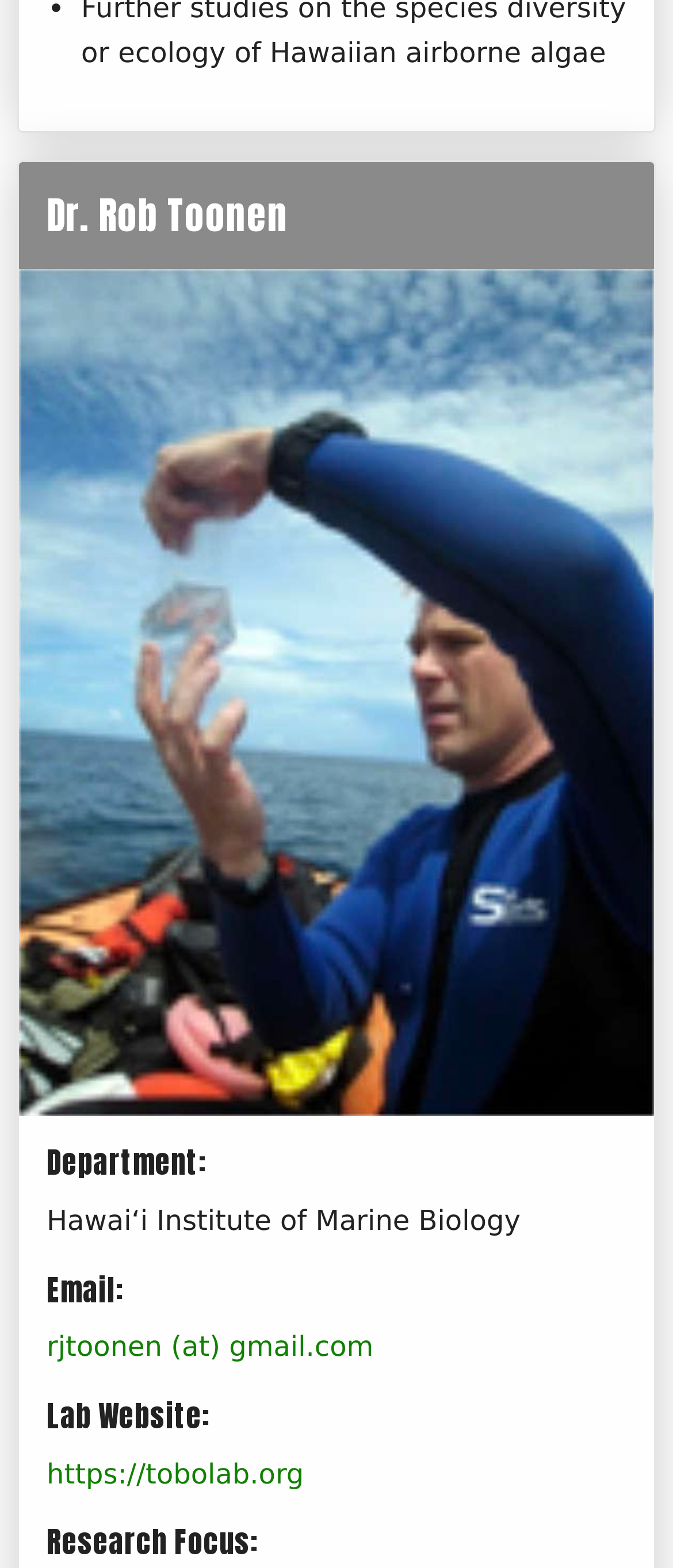Bounding box coordinates are specified in the format (top-left x, top-left y, bottom-right x, bottom-right y). All values are floating point numbers bounded between 0 and 1. Please provide the bounding box coordinate of the region this sentence describes: https://tobolab.org

[0.069, 0.929, 0.452, 0.95]